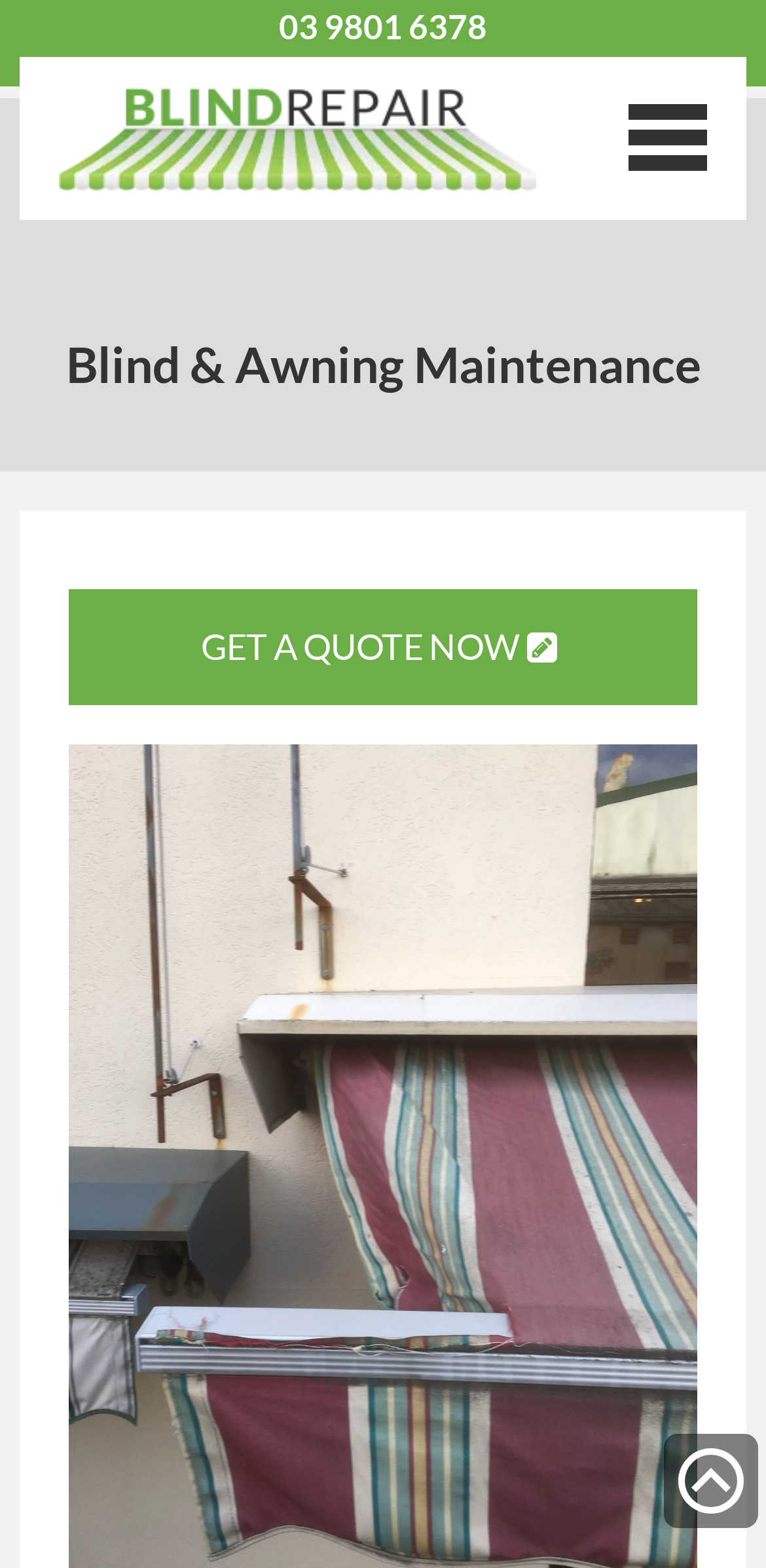Can you find the bounding box coordinates of the area I should click to execute the following instruction: "Get a quote now"?

[0.09, 0.375, 0.91, 0.45]